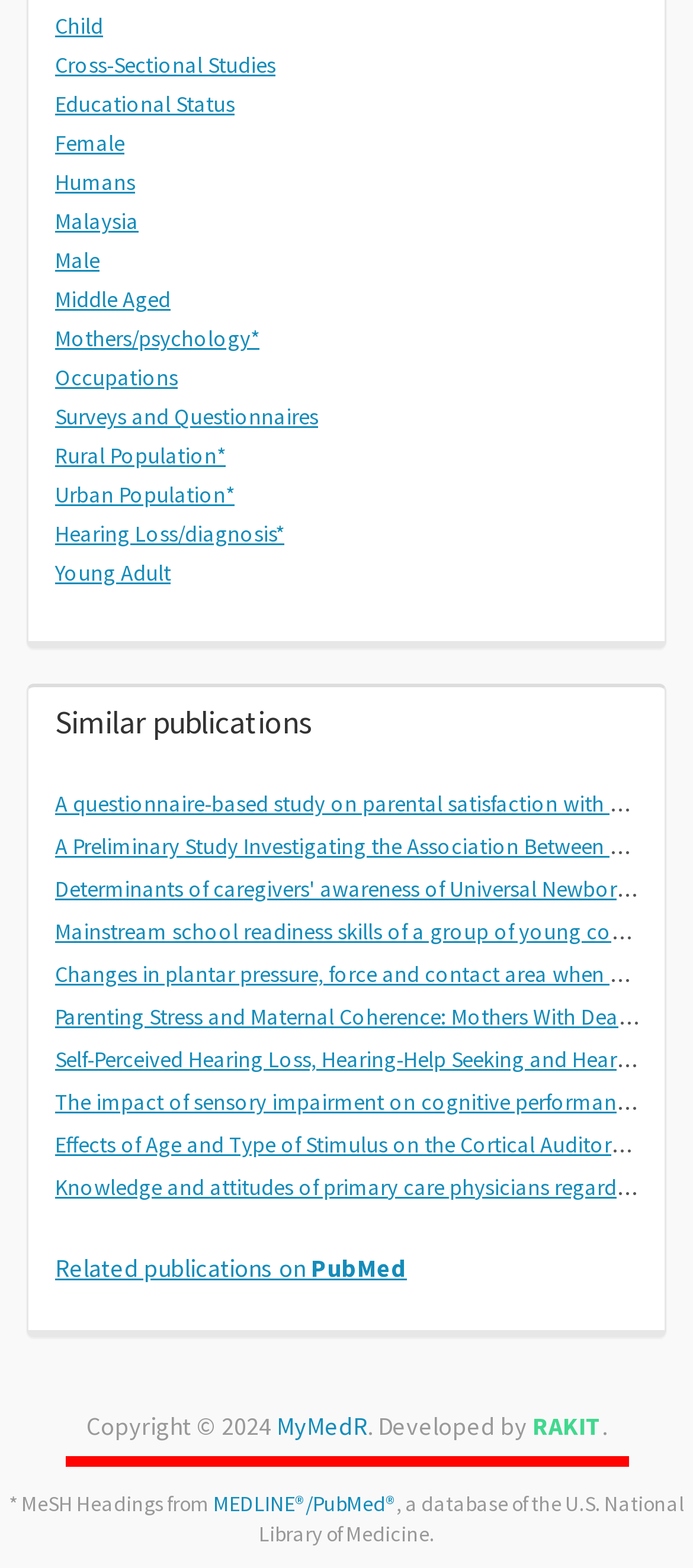Can you find the bounding box coordinates of the area I should click to execute the following instruction: "Check Copyright information"?

[0.124, 0.899, 0.399, 0.919]